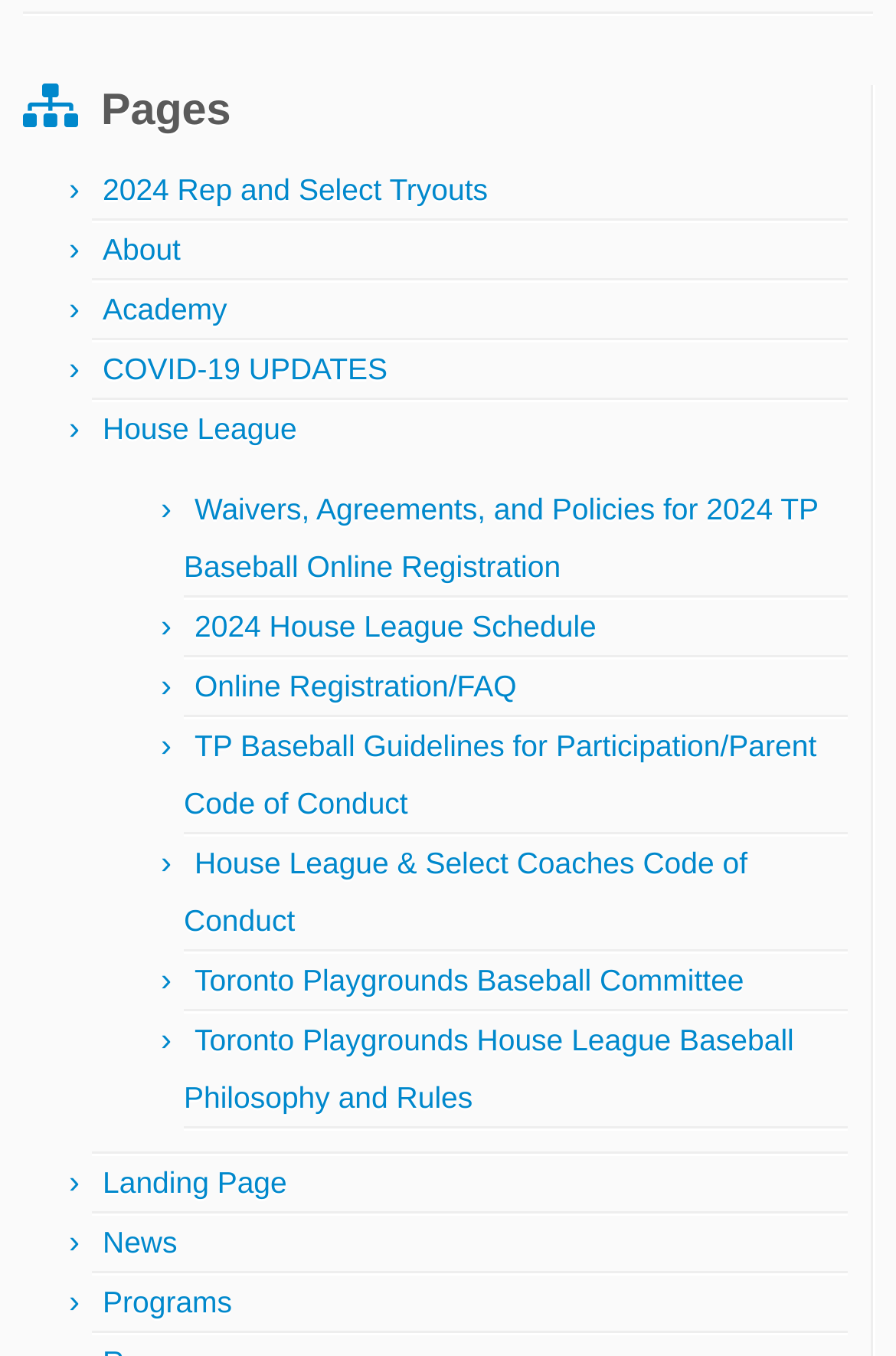Highlight the bounding box coordinates of the region I should click on to meet the following instruction: "Access Online Registration/FAQ".

[0.217, 0.493, 0.577, 0.518]